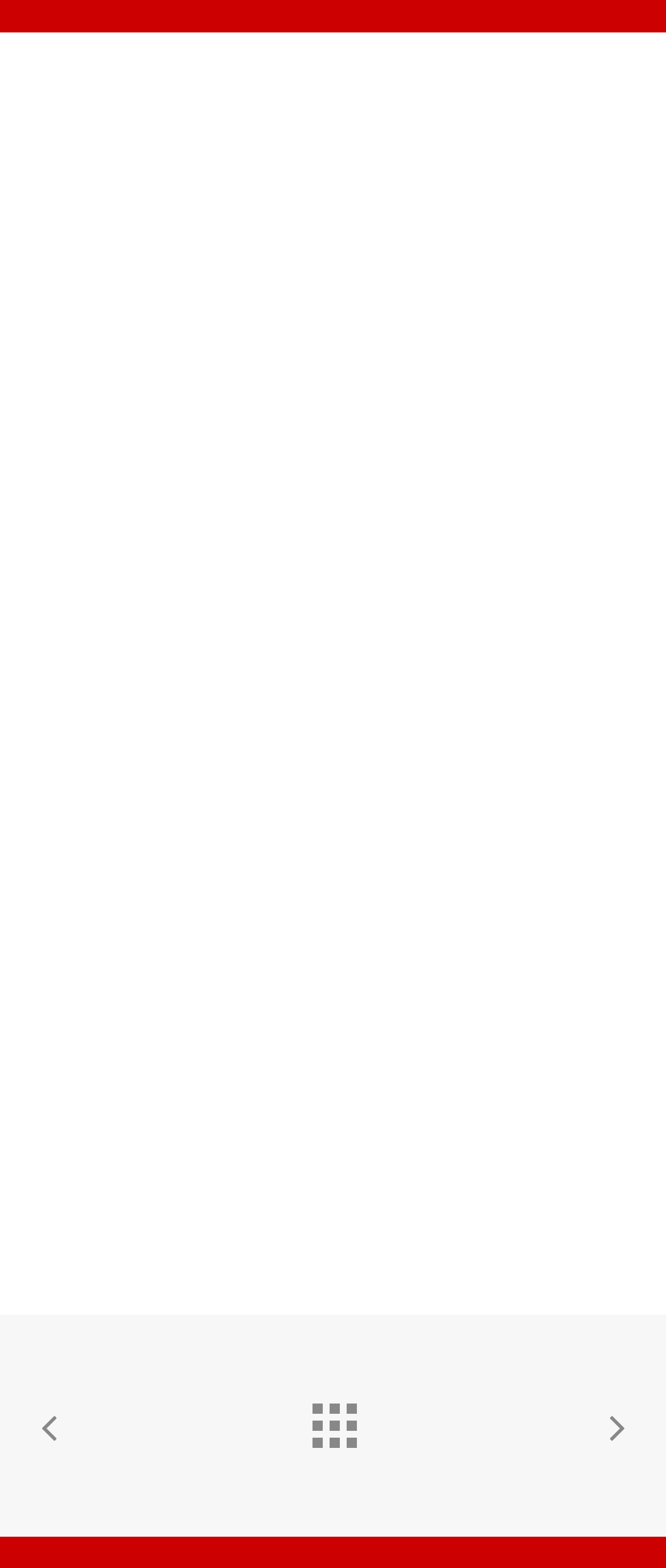Give a one-word or one-phrase response to the question:
What is the text of the button on the page?

VIEW ALL PRODUCTIONS